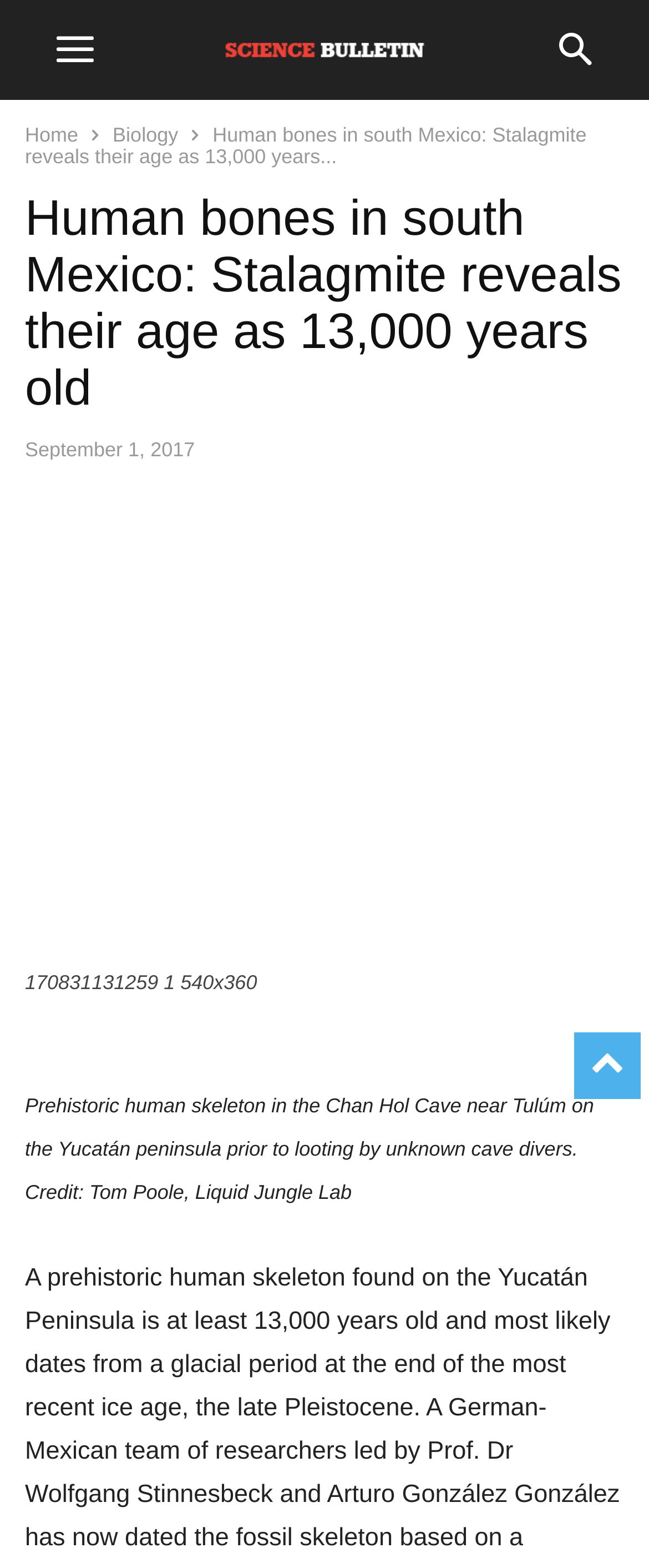Please analyze the image and give a detailed answer to the question:
Where is the Chan Hol Cave located?

The answer can be found in the text description of the image, which states 'Prehistoric human skeleton in the Chan Hol Cave near Tulúm on the Yucatán peninsula prior to looting by unknown cave divers'.